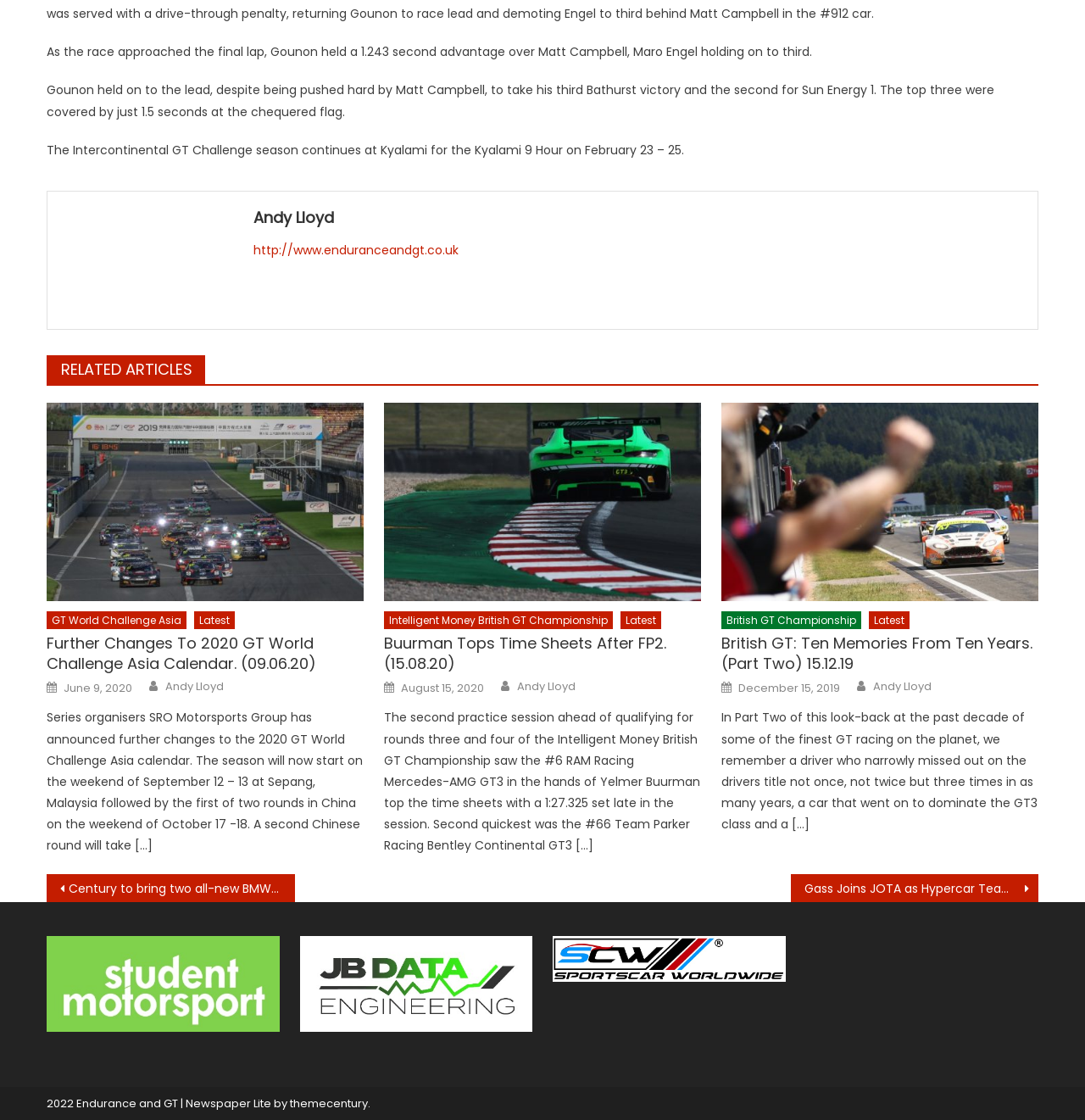Please identify the bounding box coordinates of the clickable area that will fulfill the following instruction: "Click on the link to read about Further Changes To 2020 GT World Challenge Asia Calendar". The coordinates should be in the format of four float numbers between 0 and 1, i.e., [left, top, right, bottom].

[0.043, 0.36, 0.335, 0.537]